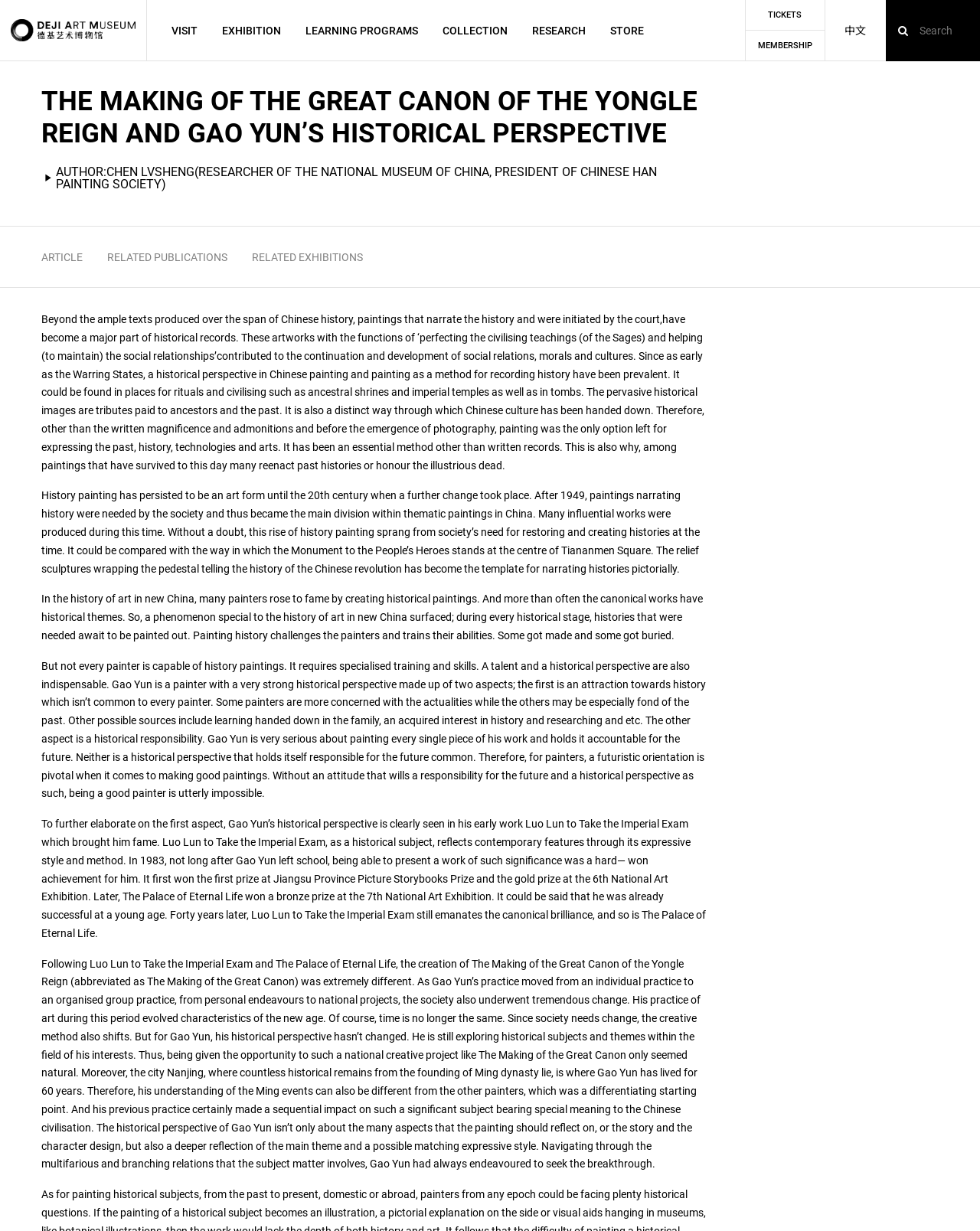Please determine the bounding box coordinates of the area that needs to be clicked to complete this task: 'Read the ARTICLE'. The coordinates must be four float numbers between 0 and 1, formatted as [left, top, right, bottom].

[0.042, 0.0, 0.085, 0.049]